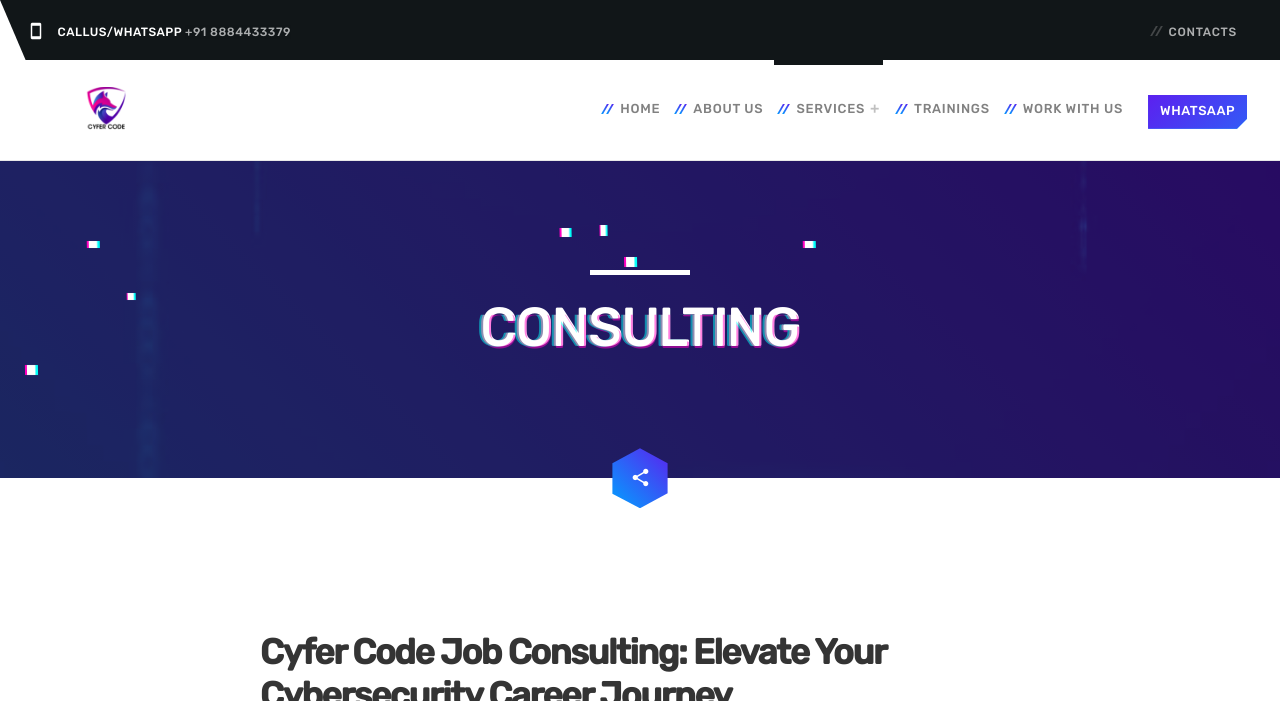What is the text of the static text element?
Could you give a comprehensive explanation in response to this question?

The static text element can be found at the bottom of the webpage, and its text is 'share'.